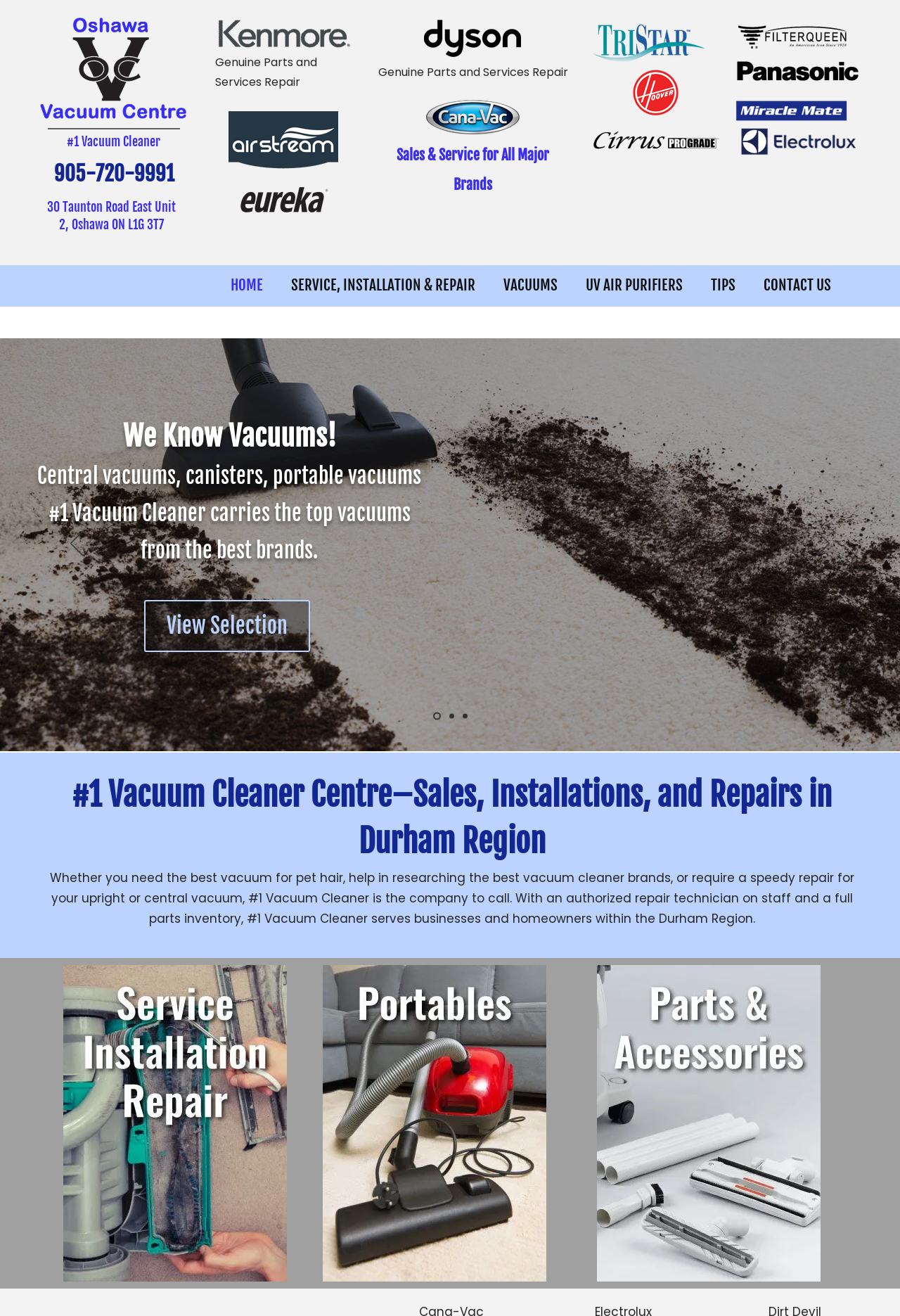Please answer the following question using a single word or phrase: 
What types of services are offered by Oshawa Vacuum Centre?

Sales, Installations, and Repairs